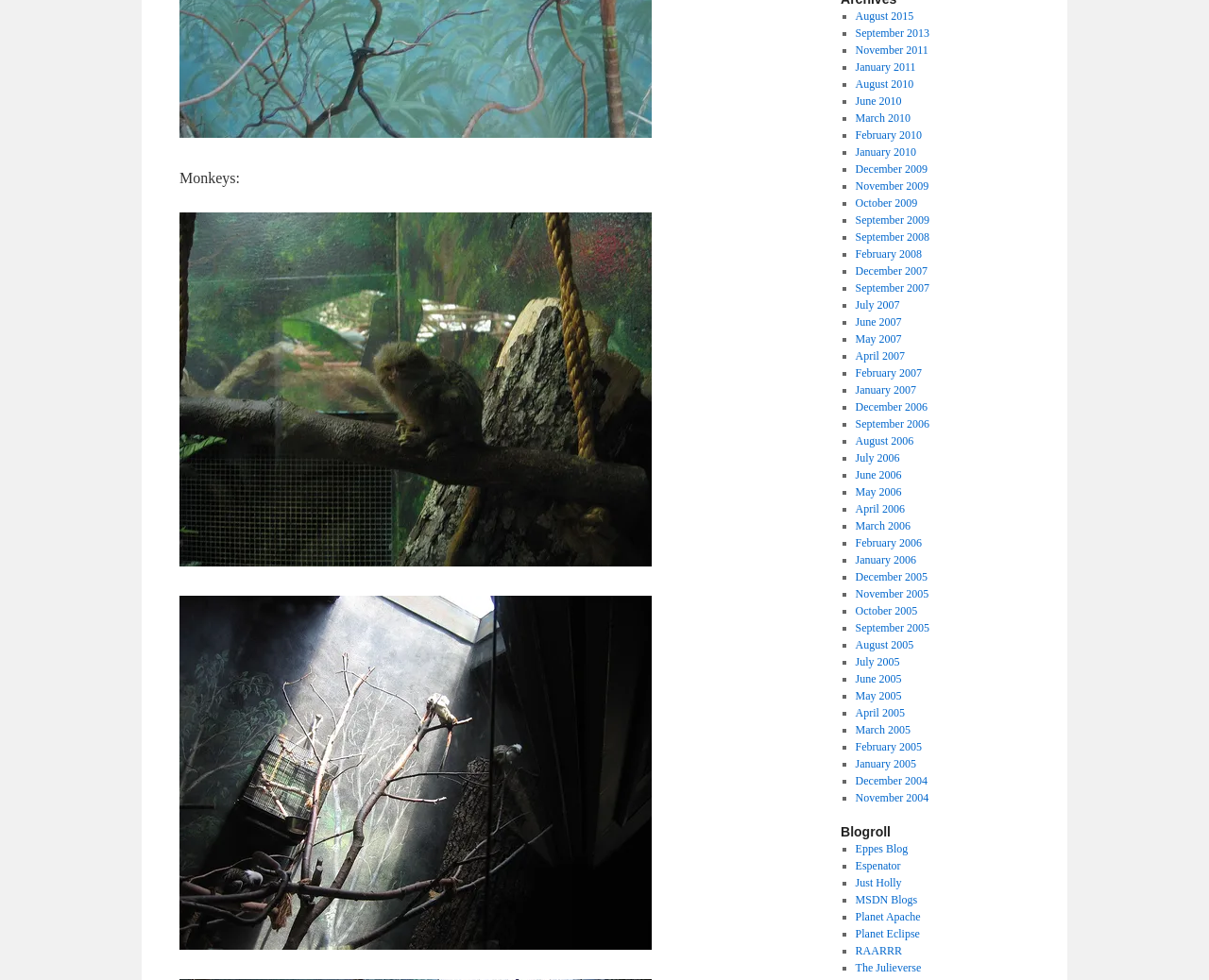Give a concise answer using one word or a phrase to the following question:
What is the first monkey listed?

Monkey 1